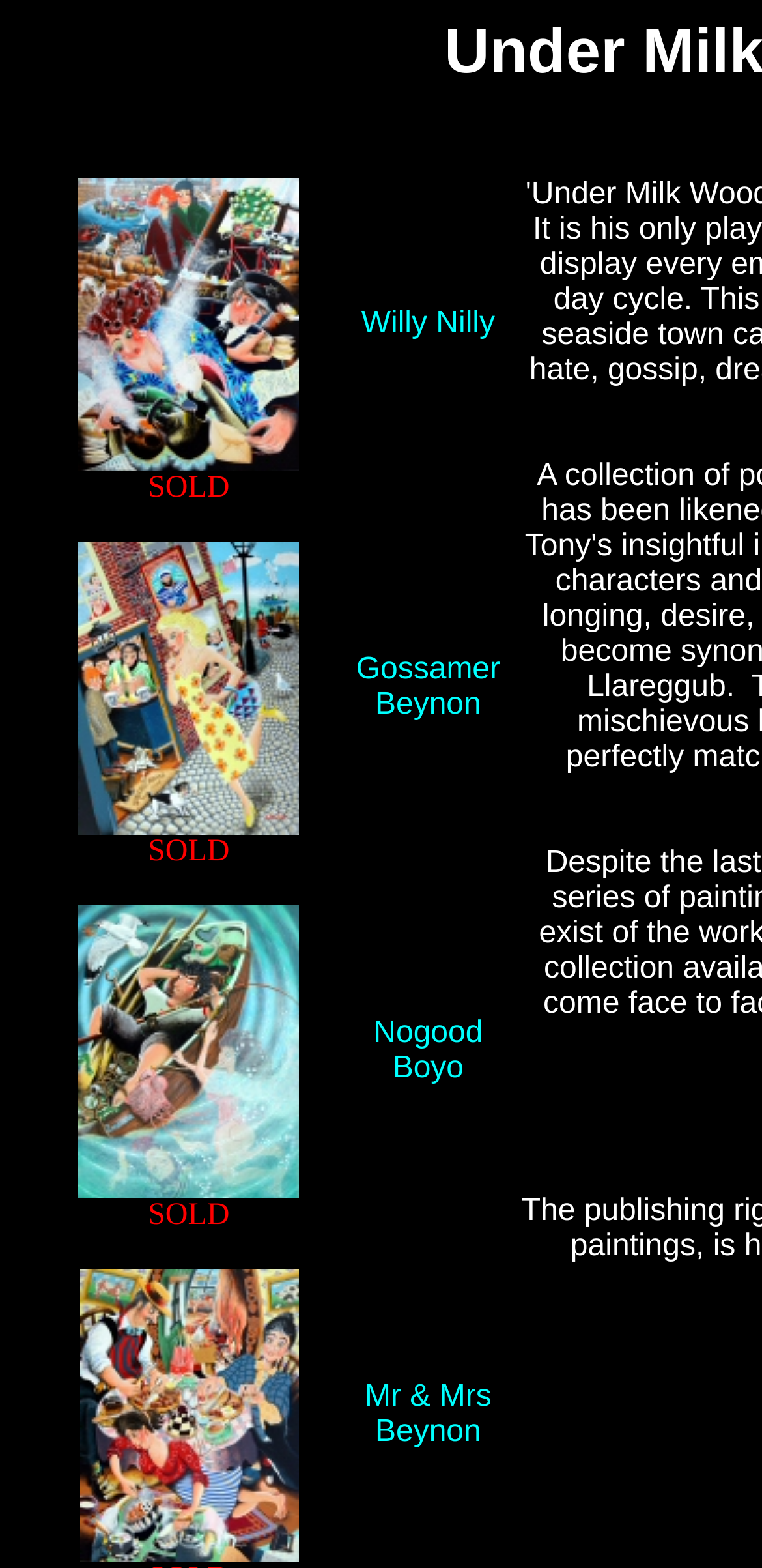Extract the top-level heading from the webpage and provide its text.

Under Milk Wood by Dylan Thomas